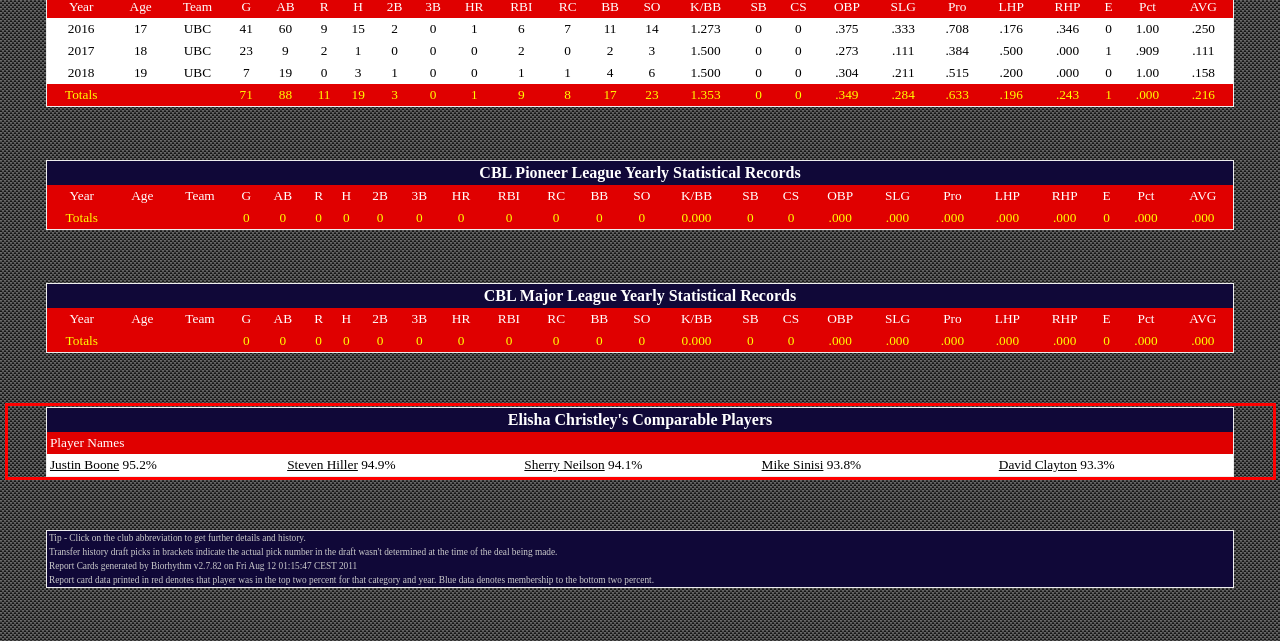Identify and extract the text within the red rectangle in the screenshot of the webpage.

Elisha Christley's Comparable Players Player Names Justin Boone 95.2%	Steven Hiller 94.9%	Sherry Neilson 94.1%	Mike Sinisi 93.8%	David Clayton 93.3%